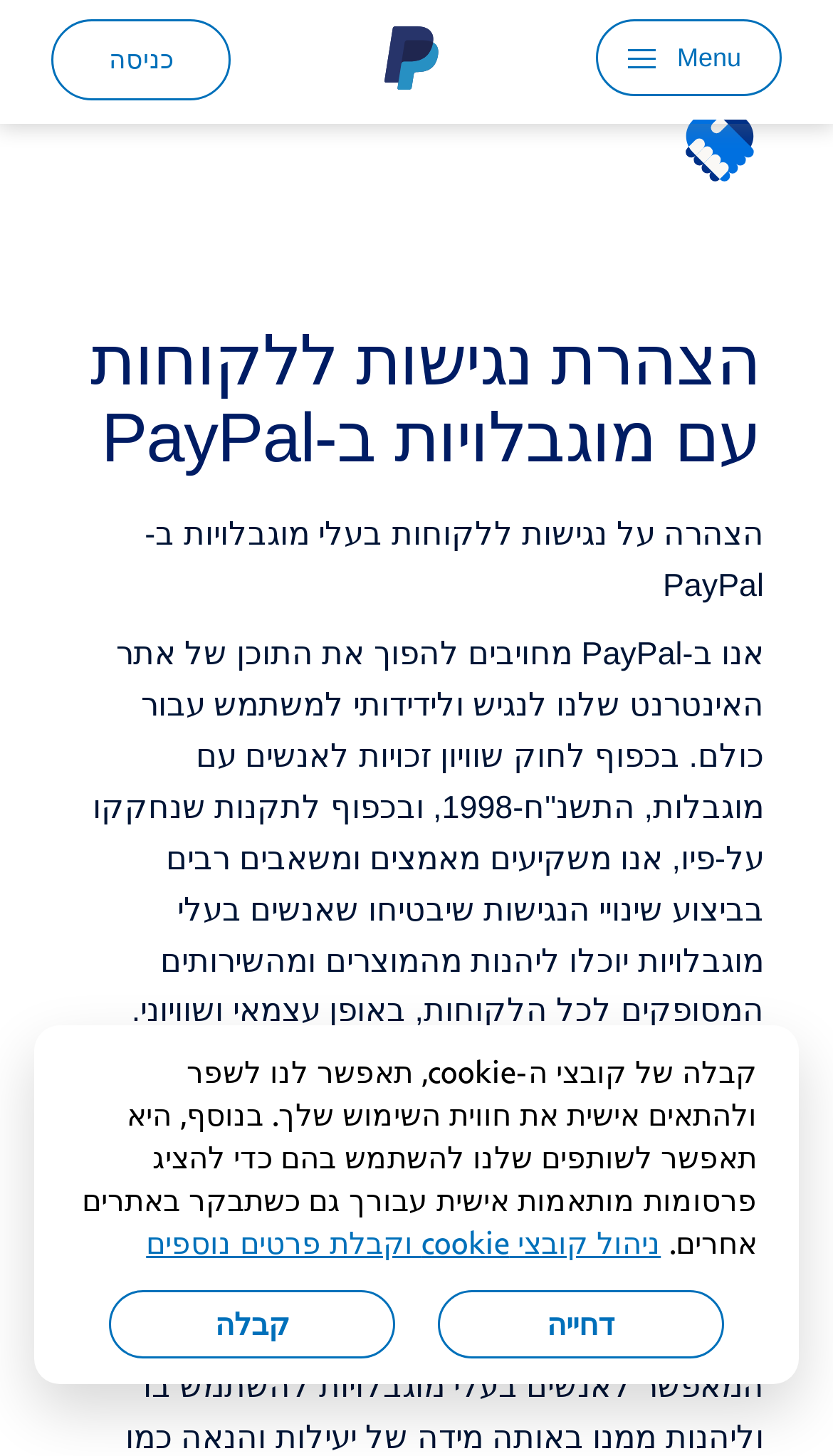Respond with a single word or phrase:
What is the purpose of PayPal's commitment?

Accessibility